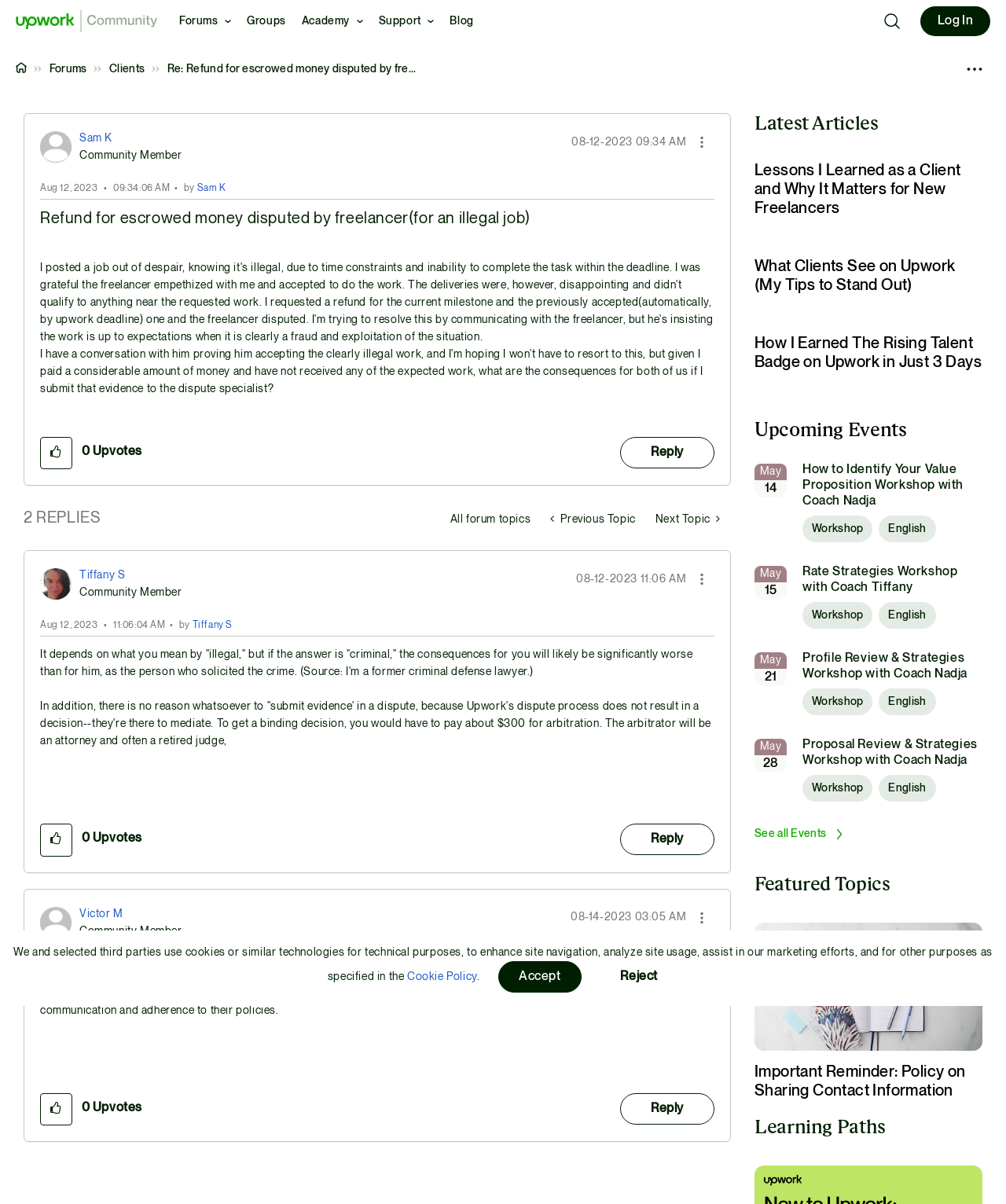Give a one-word or one-phrase response to the question:
How many upvotes does the first comment have?

0